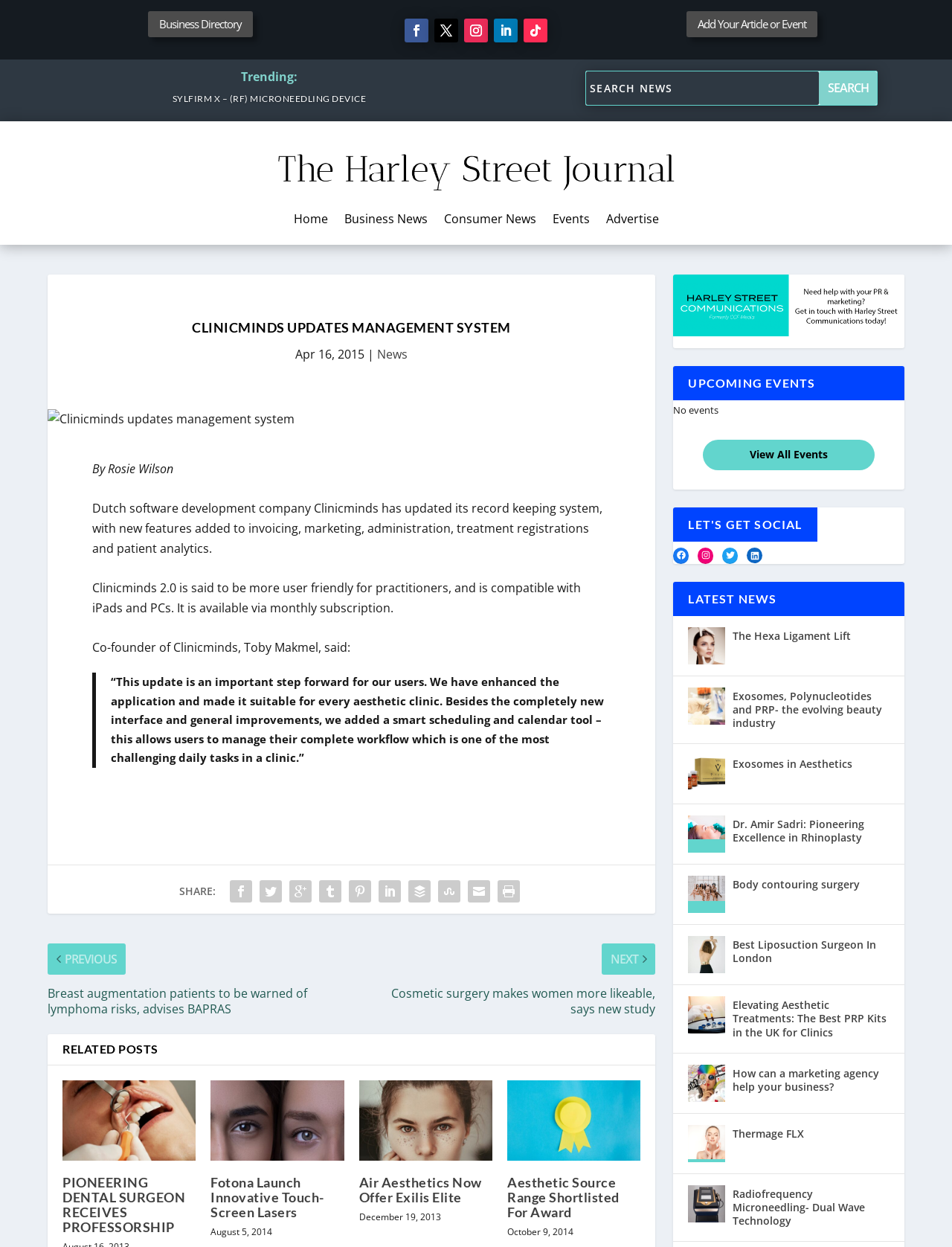Locate the bounding box coordinates of the element I should click to achieve the following instruction: "Click on Clinicminds updates management system".

[0.05, 0.328, 0.689, 0.344]